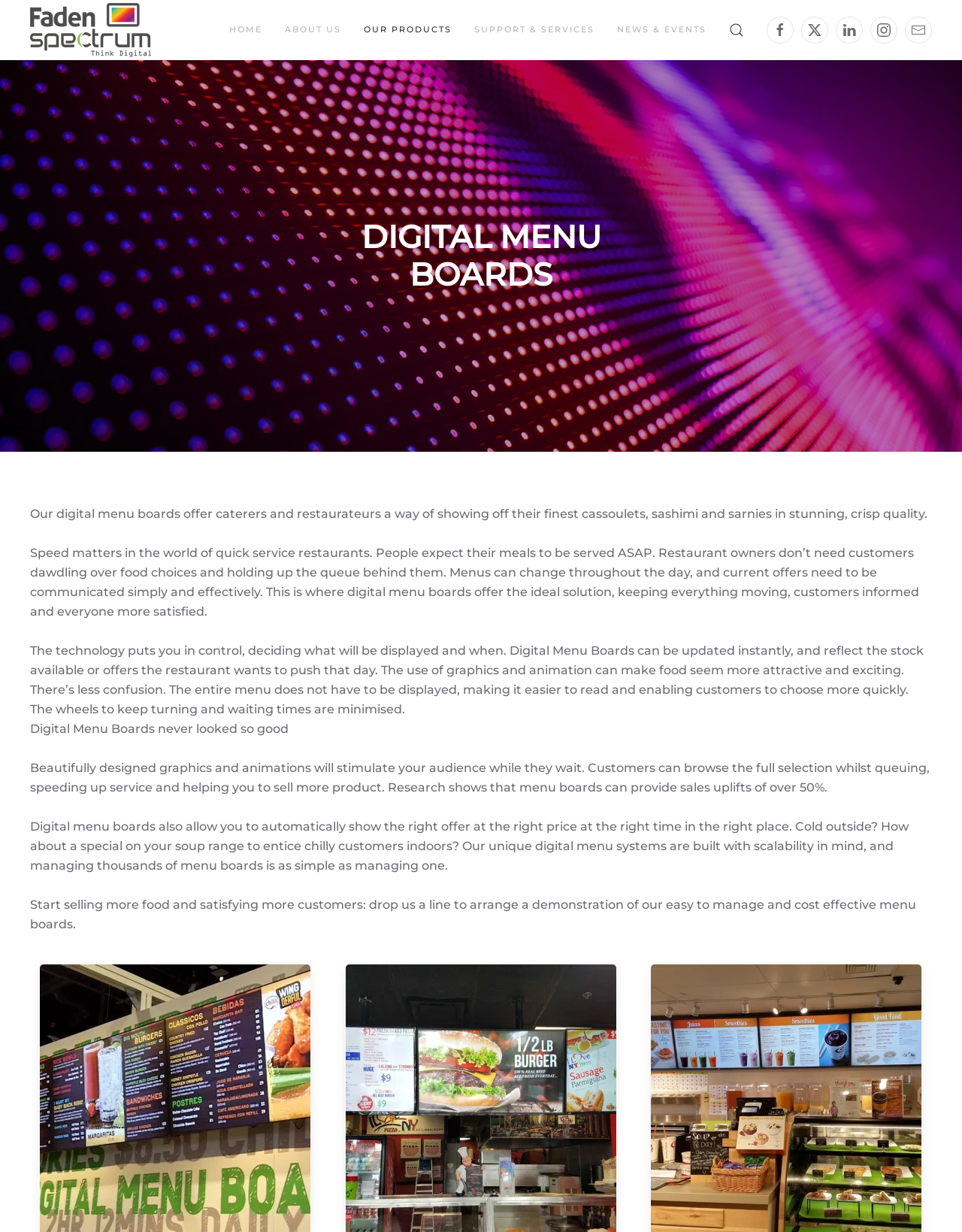Provide an in-depth caption for the elements present on the webpage.

The webpage is about Faden Spectrum, a Saudi multinational technology company that designs and develops LED/LCD/Transparent Displays and computer software. At the top left corner, there is a link to "Skip to main content" and a link to "Back to home" with the company's logo, an image of "Faden Spectrum - Home". 

Below these links, there is a navigation menu with links to "HOME", "ABOUT US", a dropdown menu for "OUR PRODUCTS", a dropdown menu for "SUPPORT & SERVICES", a link to "NEWS & EVENTS", and a search button with a magnifying glass icon. 

On the main content area, there is a heading "DIGITAL MENU BOARDS" followed by a series of paragraphs describing the benefits of digital menu boards for restaurants and quick service restaurants. The text explains how digital menu boards can help to speed up service, reduce waiting times, and increase sales. 

There are five social media links at the top right corner, each with a small icon. The overall layout is organized, with clear headings and concise text, making it easy to read and understand.